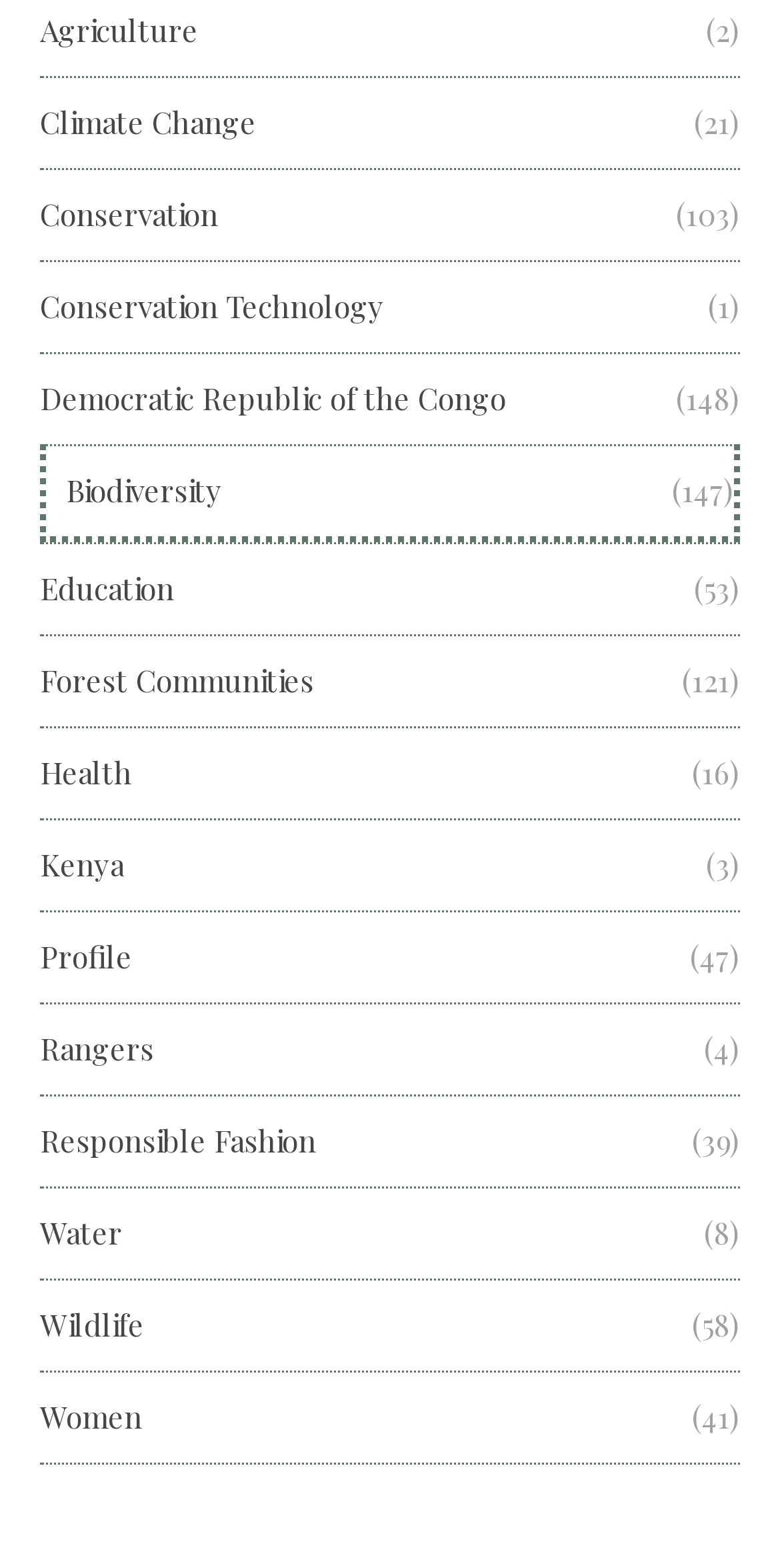Locate the bounding box coordinates of the clickable part needed for the task: "Learn about Biodiversity".

[0.085, 0.285, 0.285, 0.343]